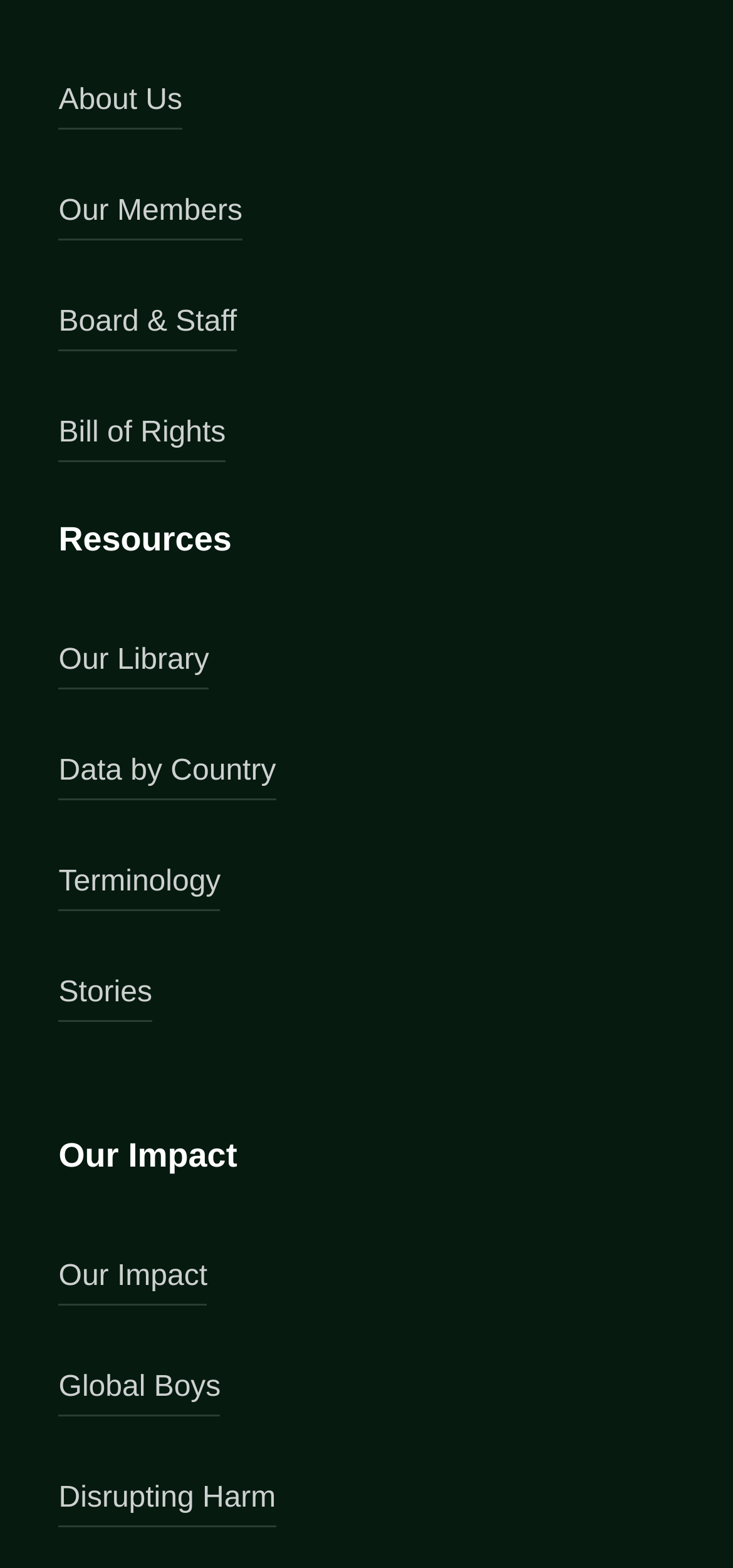Determine the bounding box coordinates for the clickable element to execute this instruction: "explore disrupting harm". Provide the coordinates as four float numbers between 0 and 1, i.e., [left, top, right, bottom].

[0.08, 0.94, 0.376, 0.974]